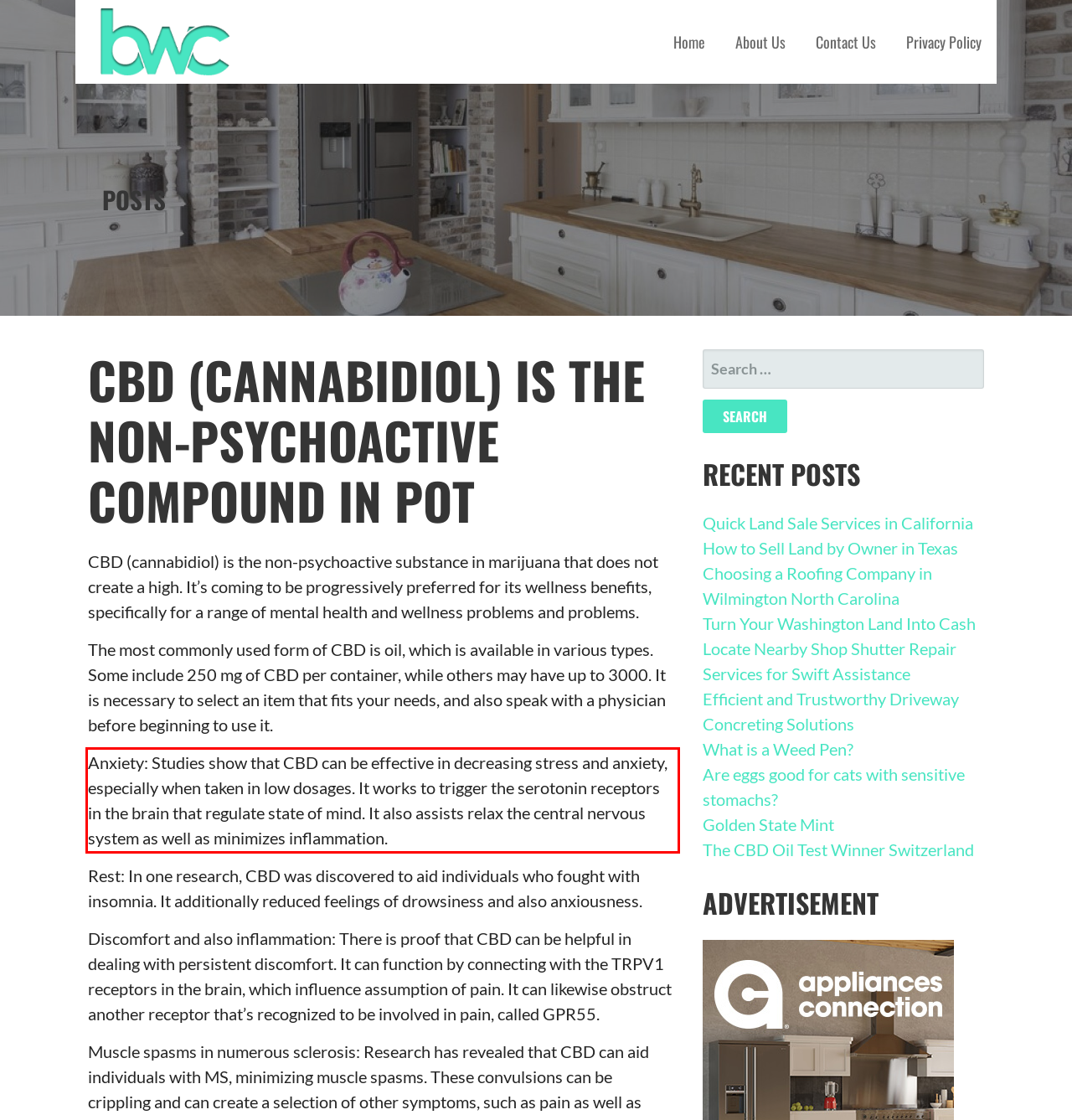Analyze the screenshot of a webpage where a red rectangle is bounding a UI element. Extract and generate the text content within this red bounding box.

Anxiety: Studies show that CBD can be effective in decreasing stress and anxiety, especially when taken in low dosages. It works to trigger the serotonin receptors in the brain that regulate state of mind. It also assists relax the central nervous system as well as minimizes inflammation.